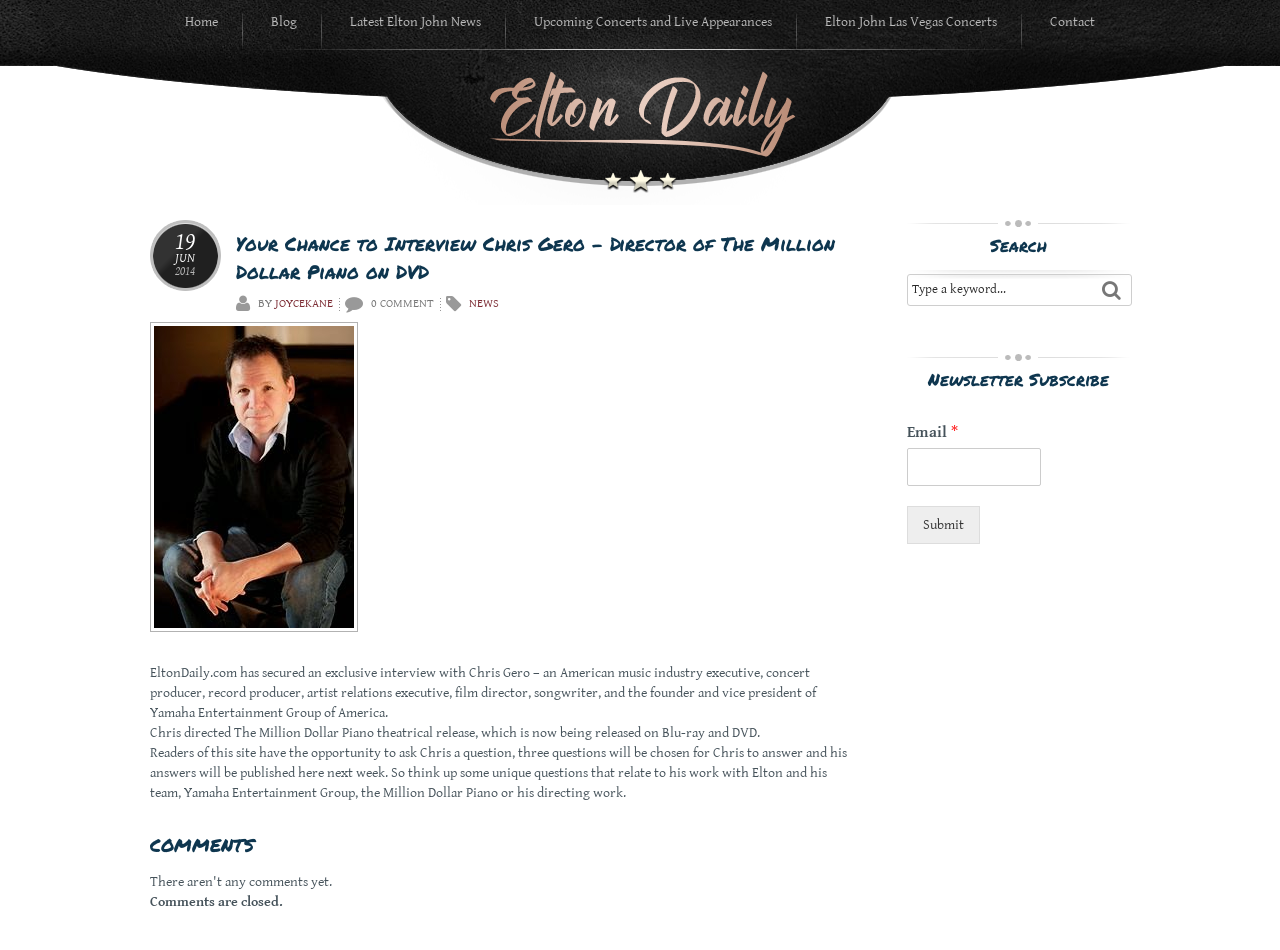For the following element description, predict the bounding box coordinates in the format (top-left x, top-left y, bottom-right x, bottom-right y). All values should be floating point numbers between 0 and 1. Description: Elton John Las Vegas Concerts

[0.625, 0.0, 0.798, 0.038]